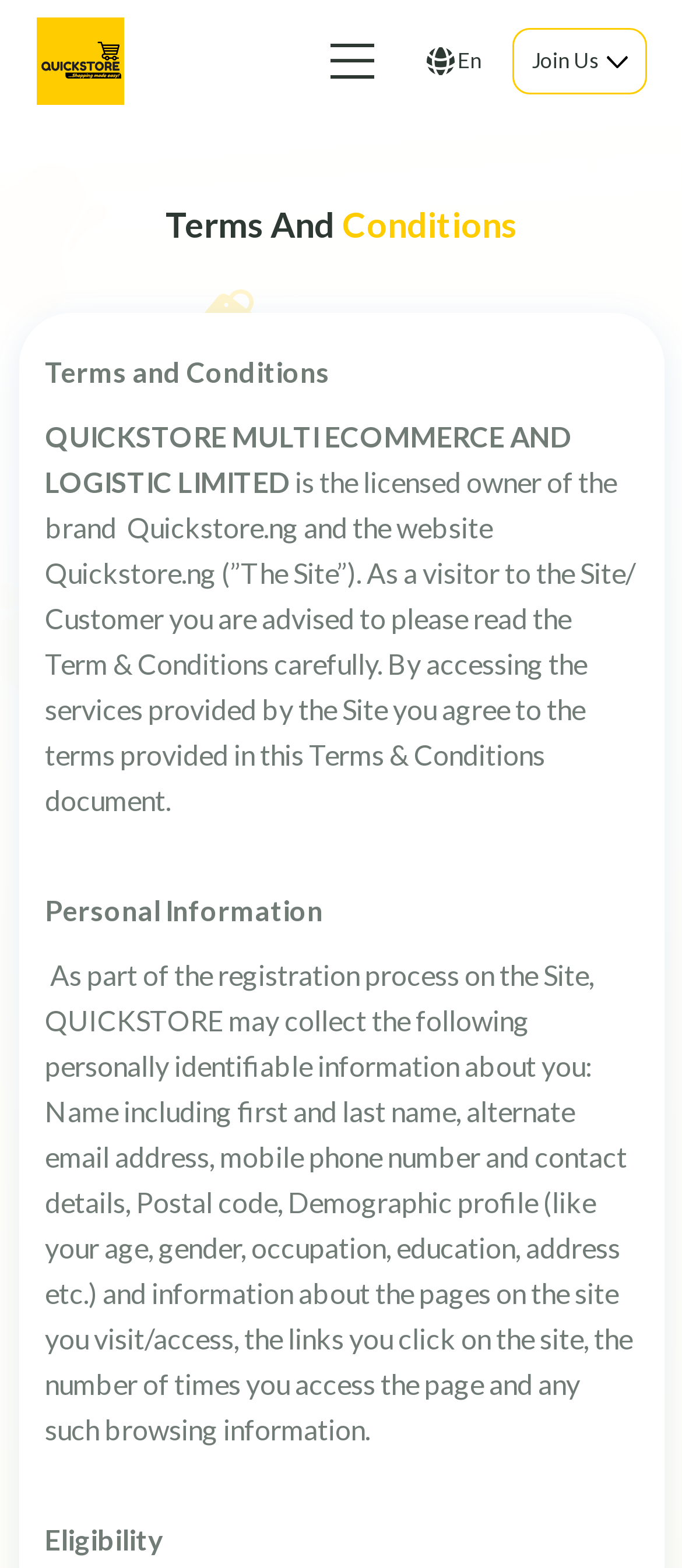How many links are present at the top of the page?
Look at the image and answer the question with a single word or phrase.

Three